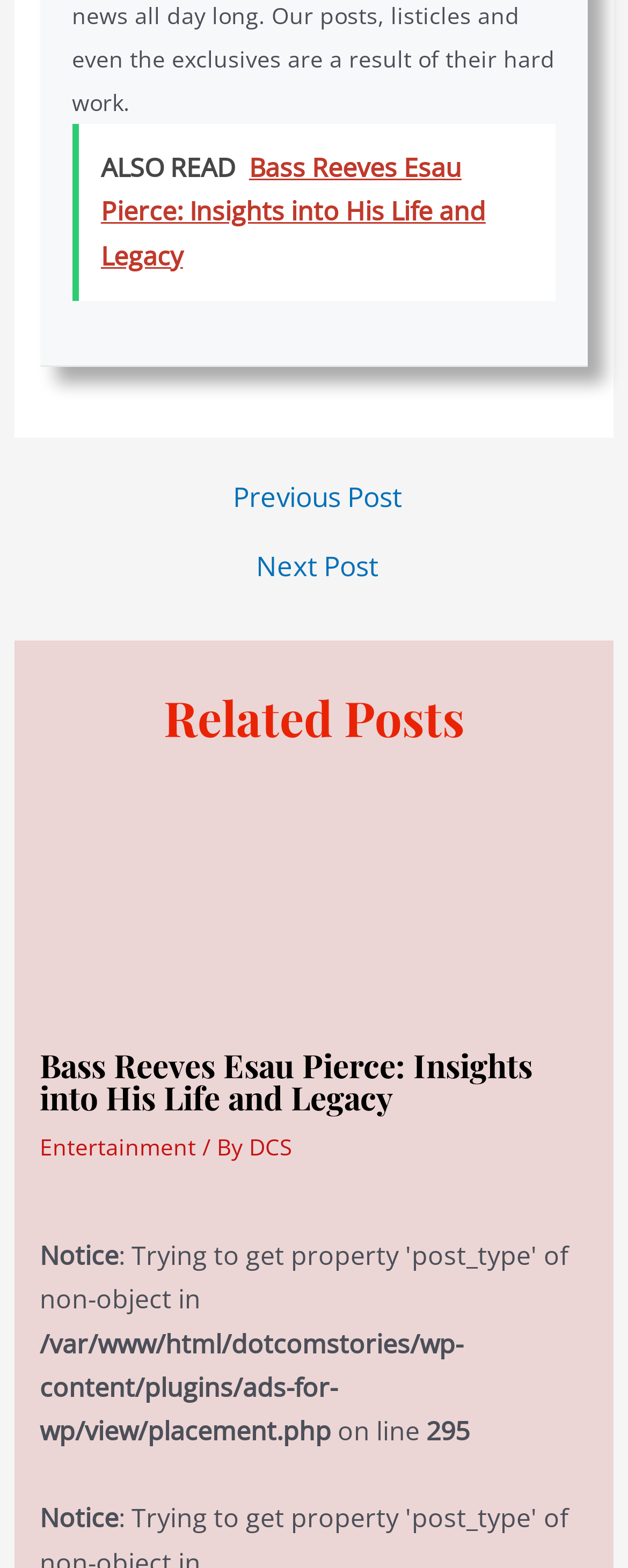Please respond in a single word or phrase: 
How many links are there in the post navigation section?

2